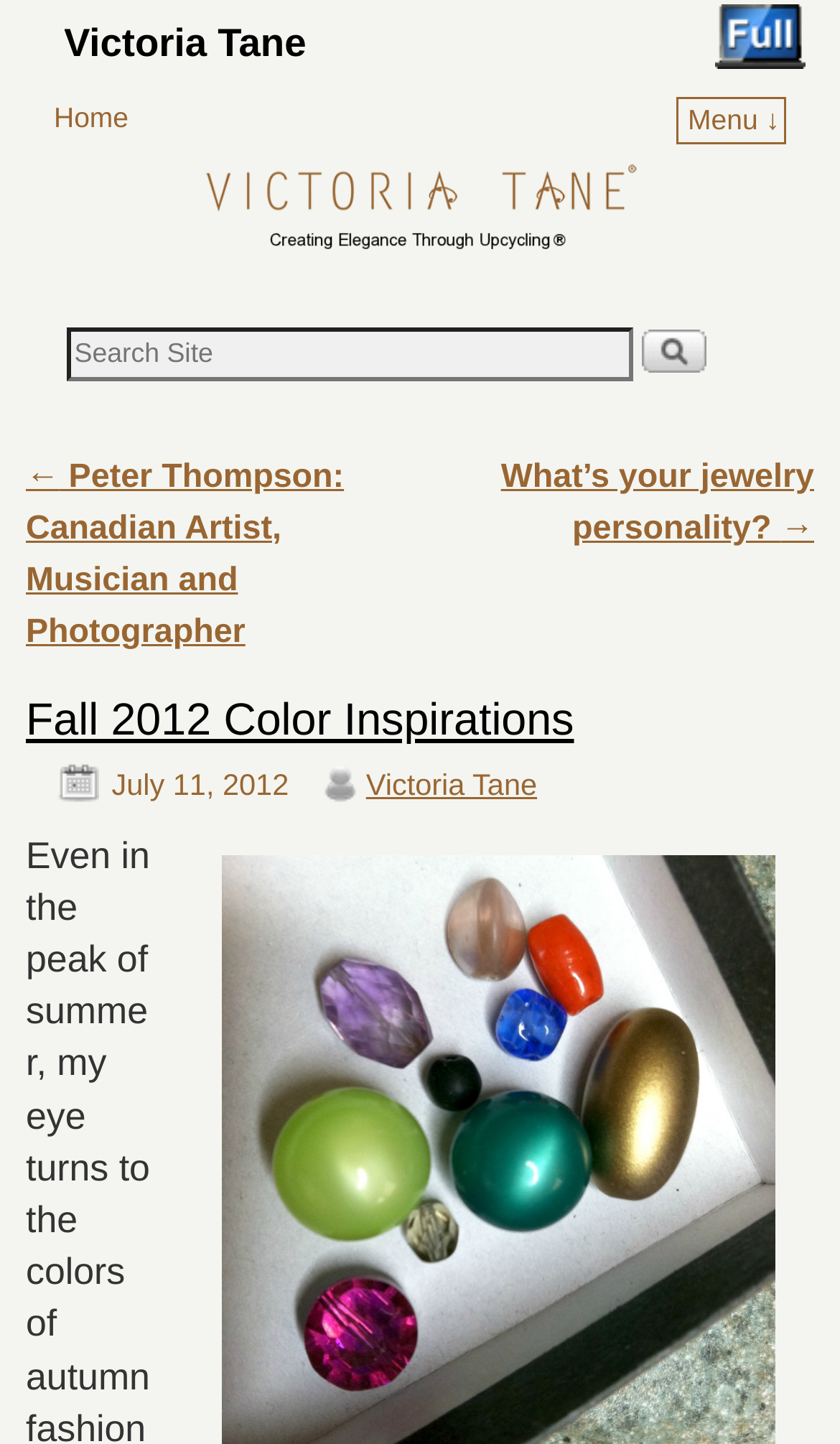Identify the bounding box of the HTML element described as: "CA Mining".

None